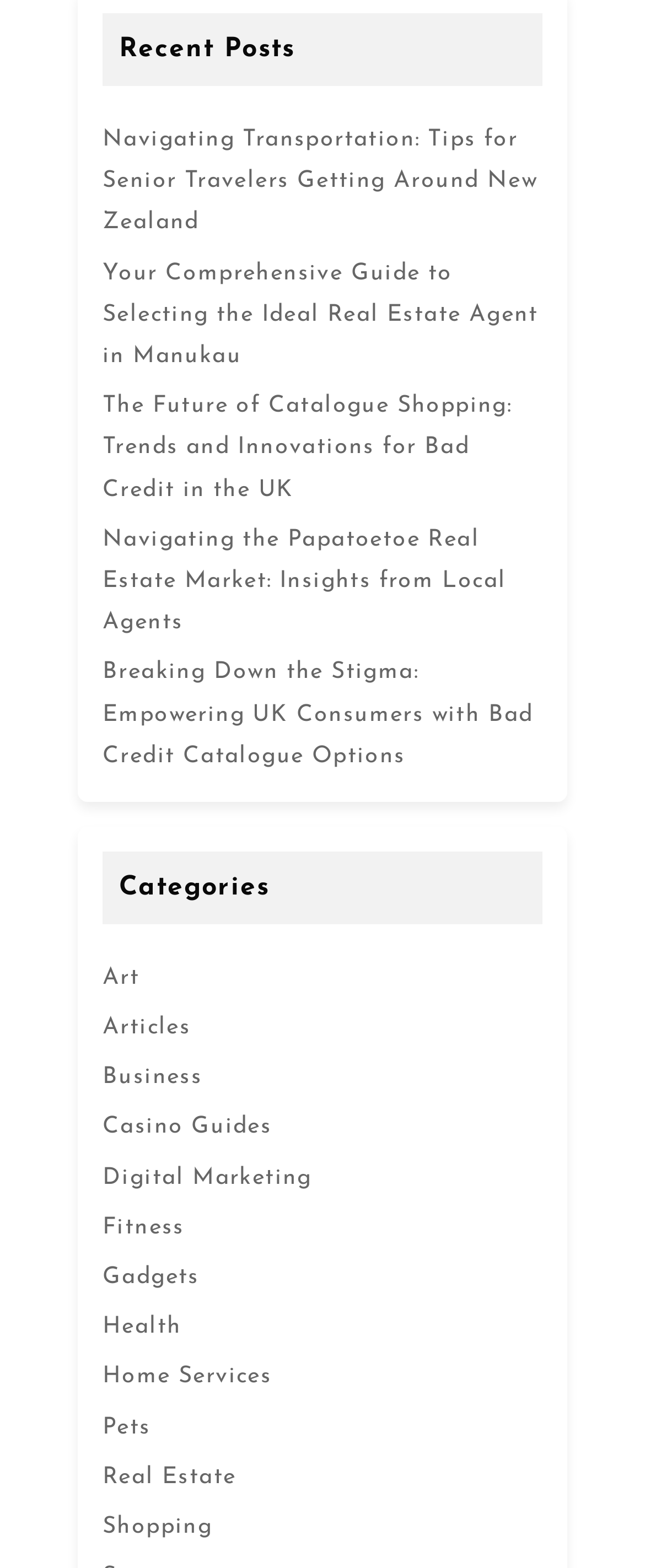How many recent posts are listed on the webpage?
Based on the image, answer the question with as much detail as possible.

To answer this question, we need to count the number of links under the 'Recent Posts' heading. Starting from 'Navigating Transportation: Tips for Senior Travelers Getting Around New Zealand' and ending at 'Breaking Down the Stigma: Empowering UK Consumers with Bad Credit Catalogue Options', there are 6 links, each representing a recent post.